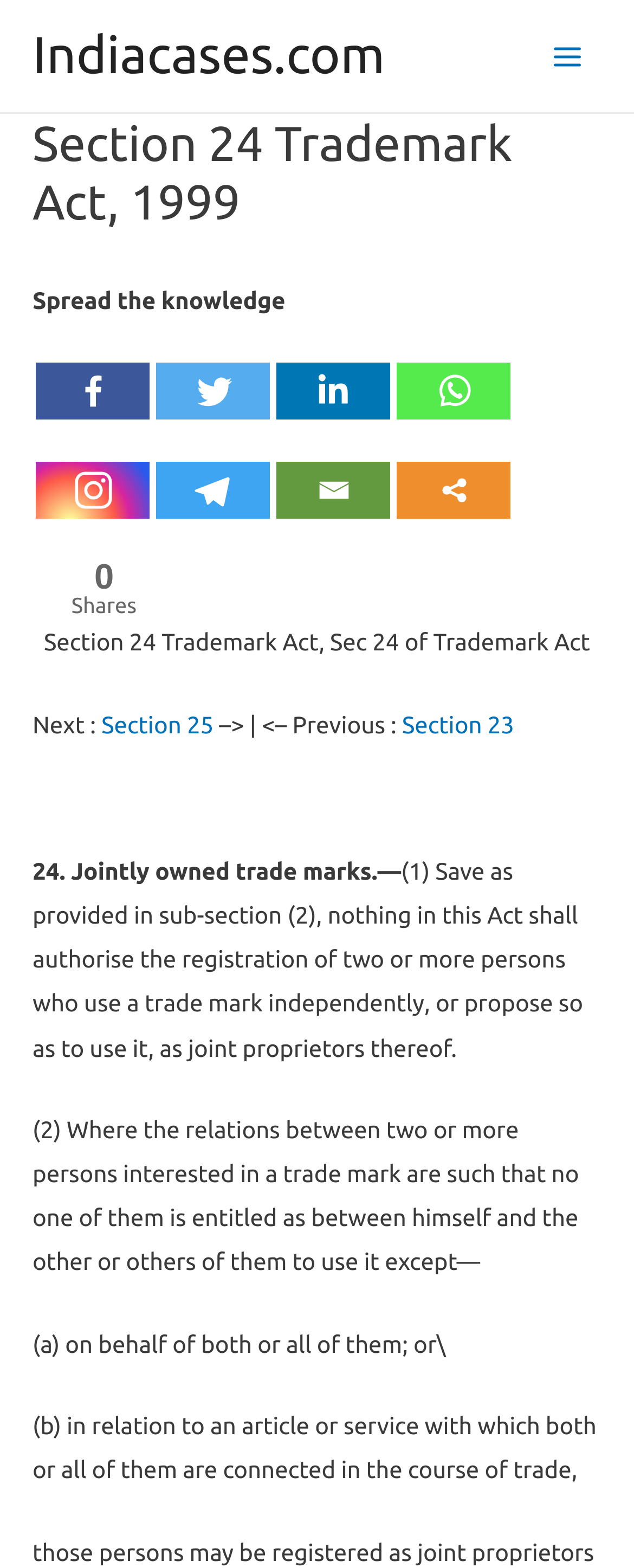From the details in the image, provide a thorough response to the question: What is the main topic of Section 24?

The main topic of Section 24 is 'Jointly owned trade marks', which is mentioned in the first paragraph of the section. This topic is further explained in the subsequent paragraphs.